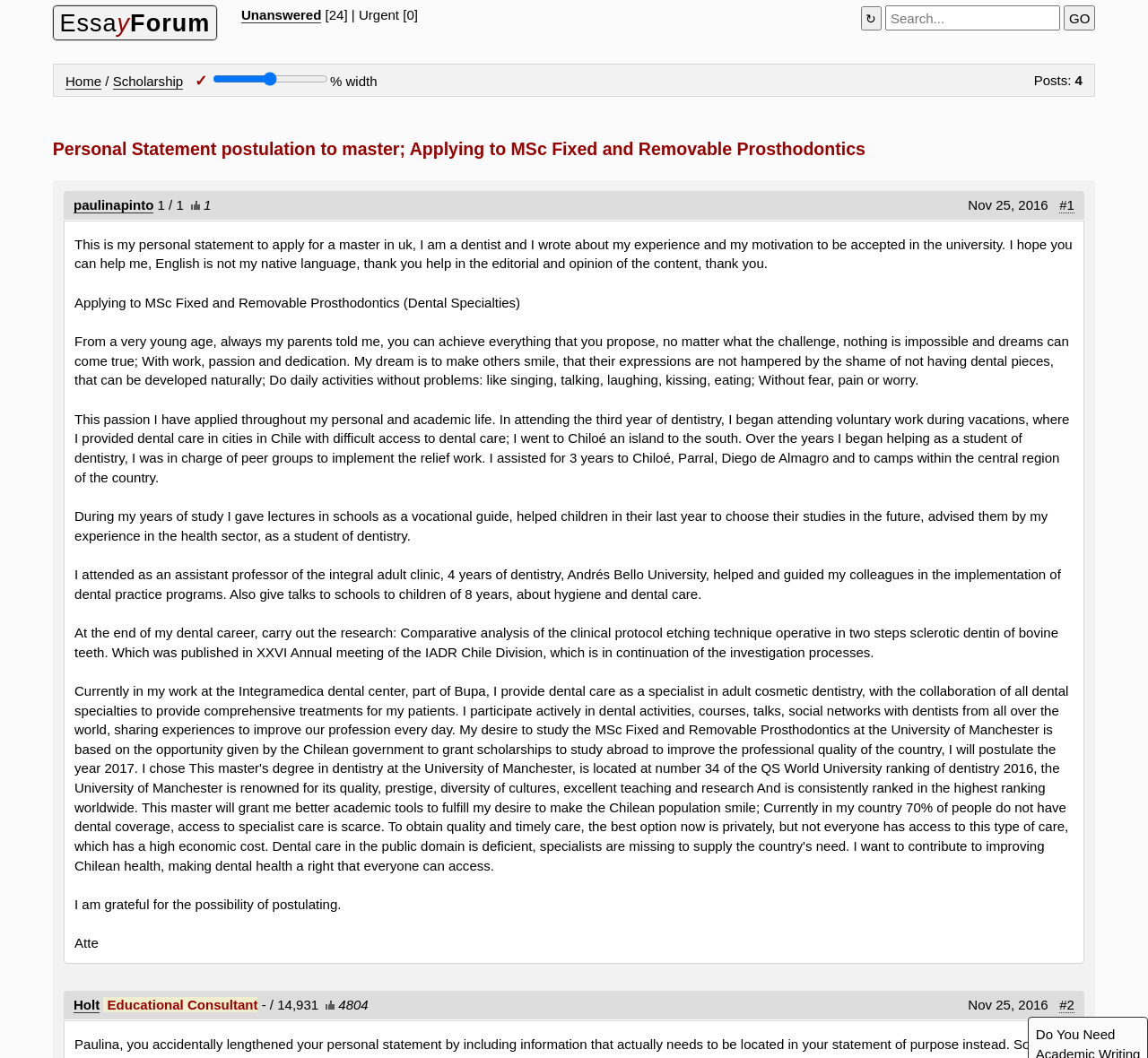Identify the coordinates of the bounding box for the element that must be clicked to accomplish the instruction: "Click the '↻' button".

[0.75, 0.006, 0.768, 0.029]